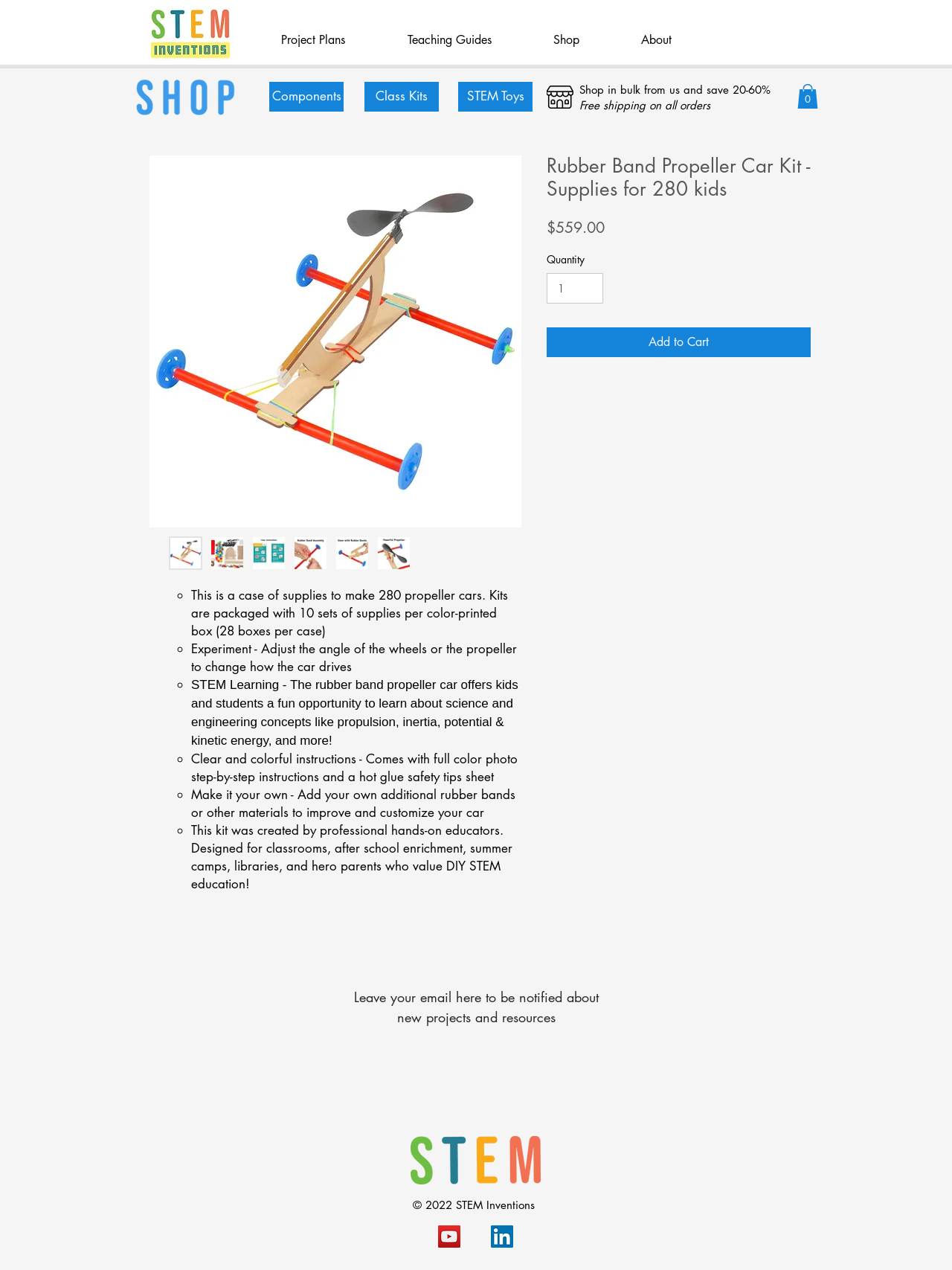Using the information in the image, give a comprehensive answer to the question: 
What is the minimum quantity that can be ordered?

According to the webpage content, specifically the spinbutton 'Quantity' with a minimum value of 1, it can be inferred that the minimum quantity that can be ordered is 1.